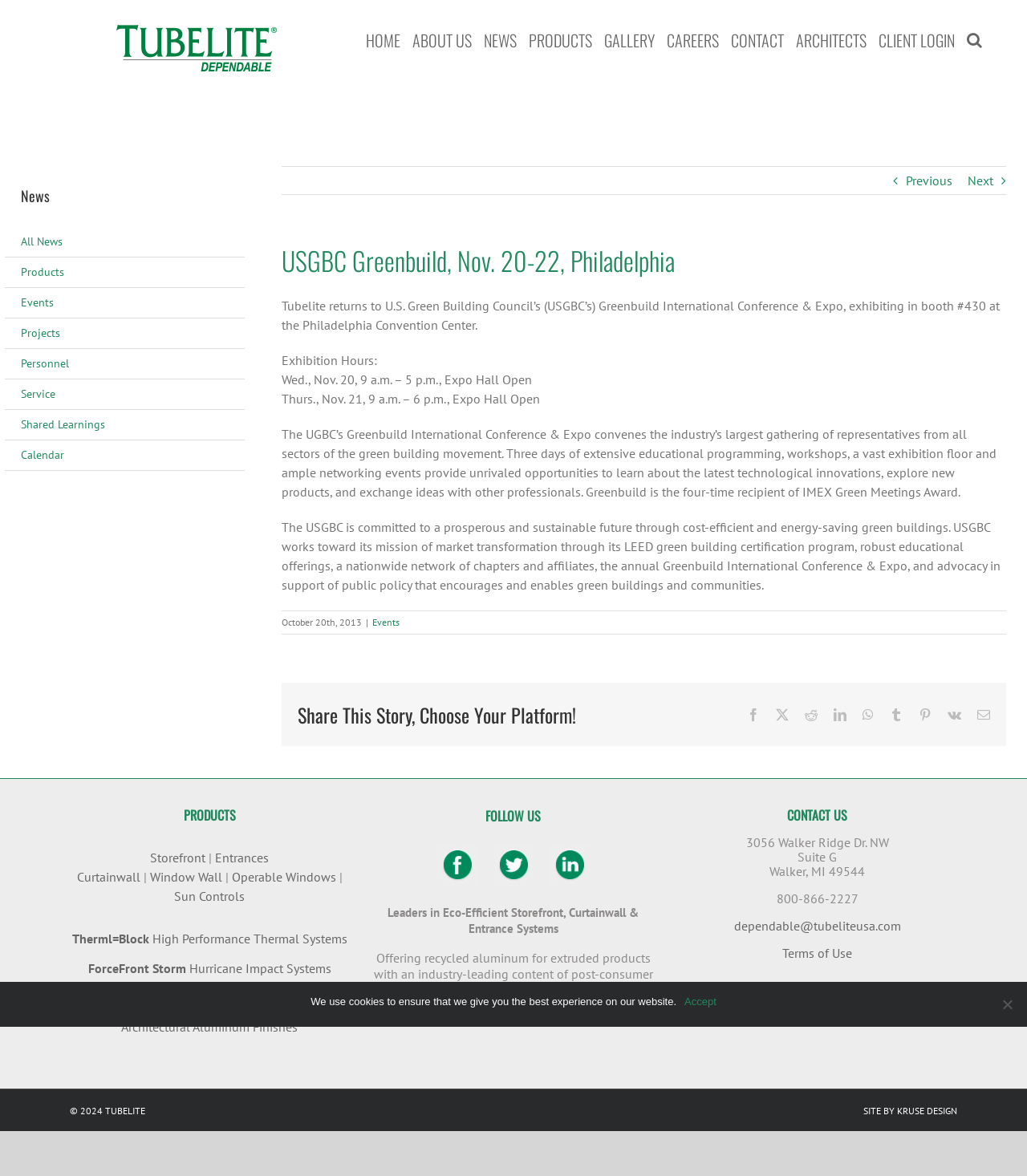What is the address of Tubelite Inc.?
Using the image, provide a detailed and thorough answer to the question.

I found the answer by looking at the text '3056 Walker Ridge Dr. NW' which is located at the bottom of the webpage and appears to be the address of Tubelite Inc.